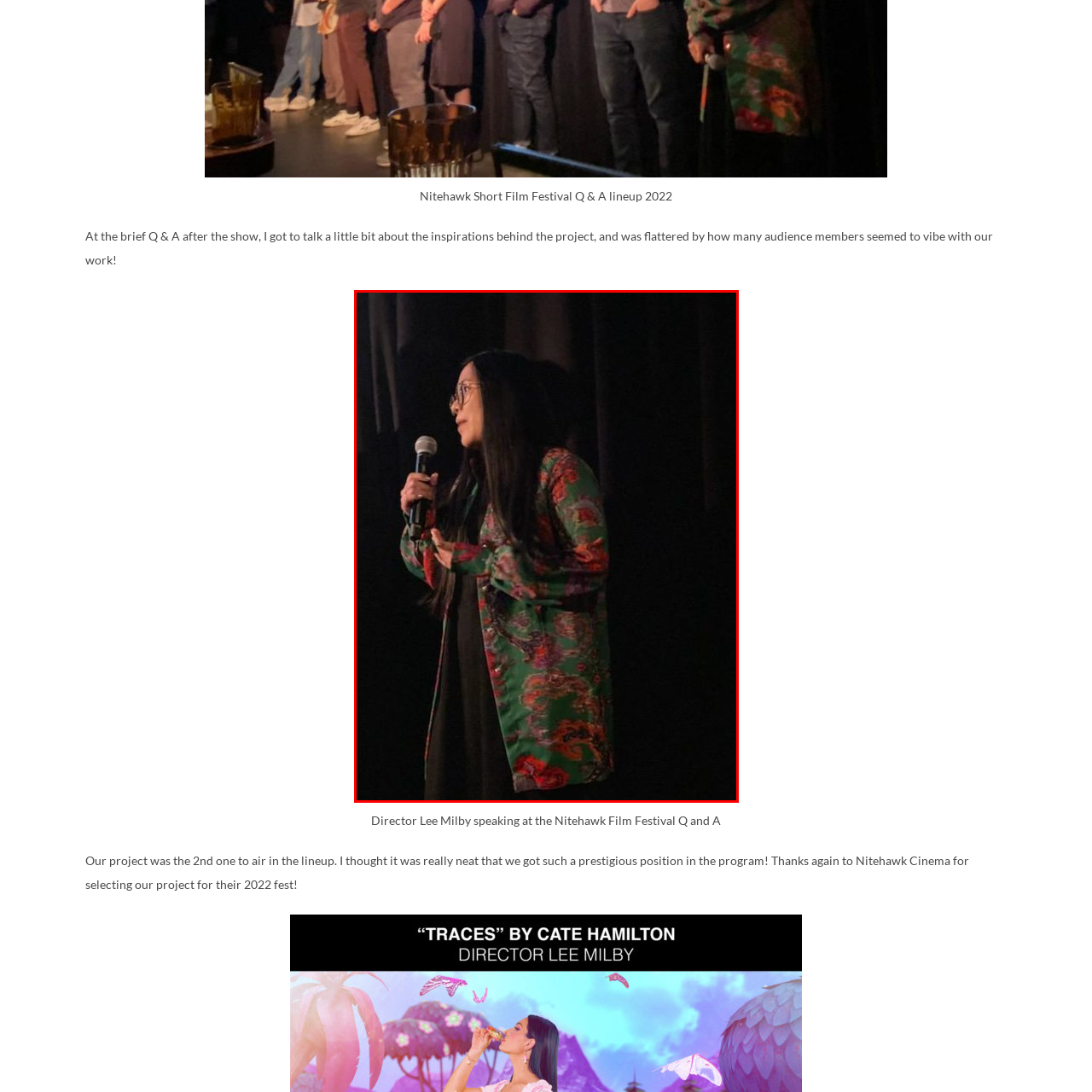Explain the image in the red bounding box with extensive details.

At the Nitehawk Film Festival, Director Lee Milby is captured speaking during a Q&A session, engaging with the audience and sharing insights into her work. Dressed in a vibrant, patterned outer garment, she holds a microphone as she communicates her thoughts and inspirations behind the project. The backdrop features soft, dark curtains, setting an intimate atmosphere for the event. This moment highlights the connection between the filmmaker and the audience, emphasizing the importance of dialogue in the creative process.